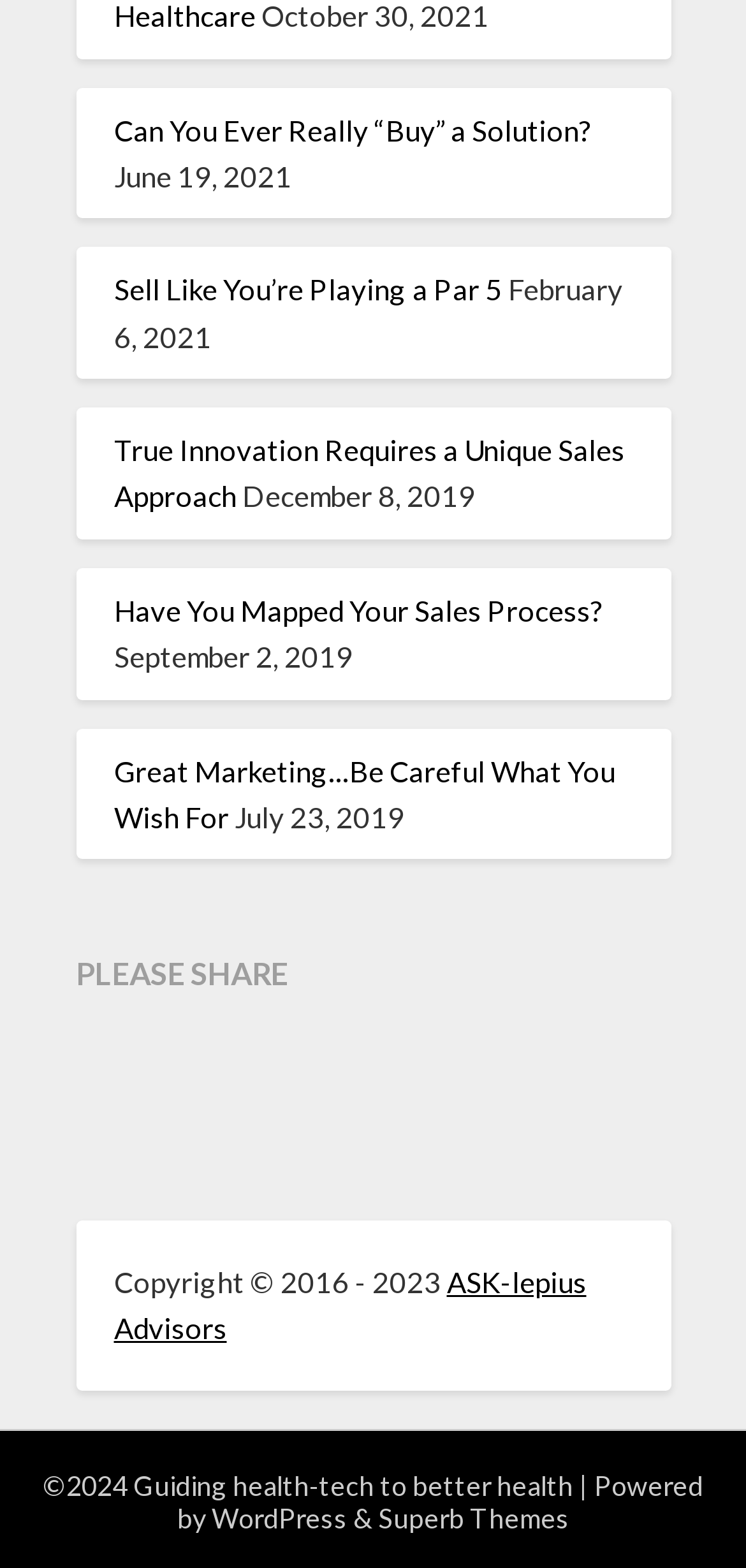Kindly determine the bounding box coordinates of the area that needs to be clicked to fulfill this instruction: "Check the copyright information".

[0.153, 0.806, 0.599, 0.828]